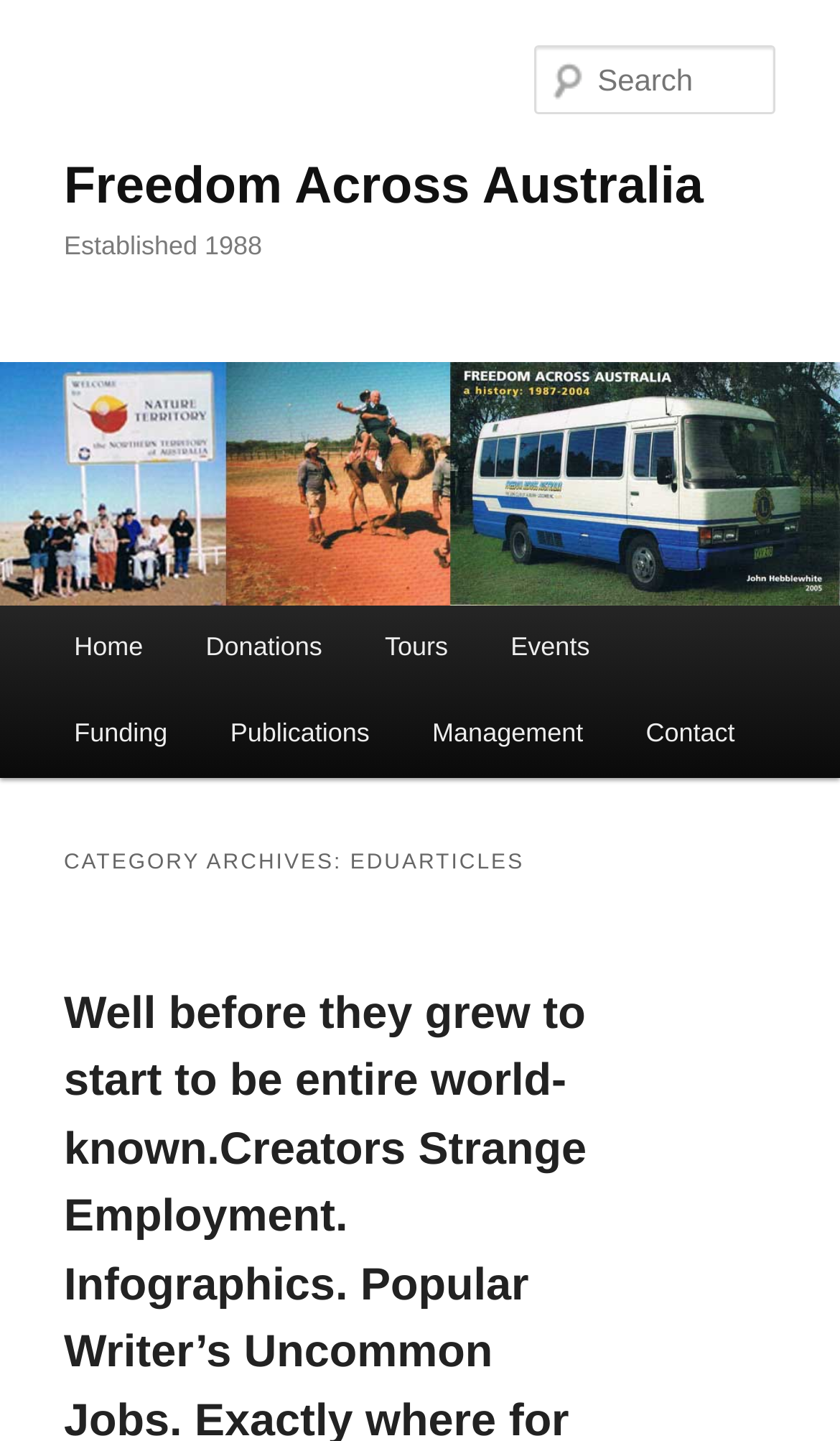What is the purpose of the textbox?
Refer to the image and respond with a one-word or short-phrase answer.

Search